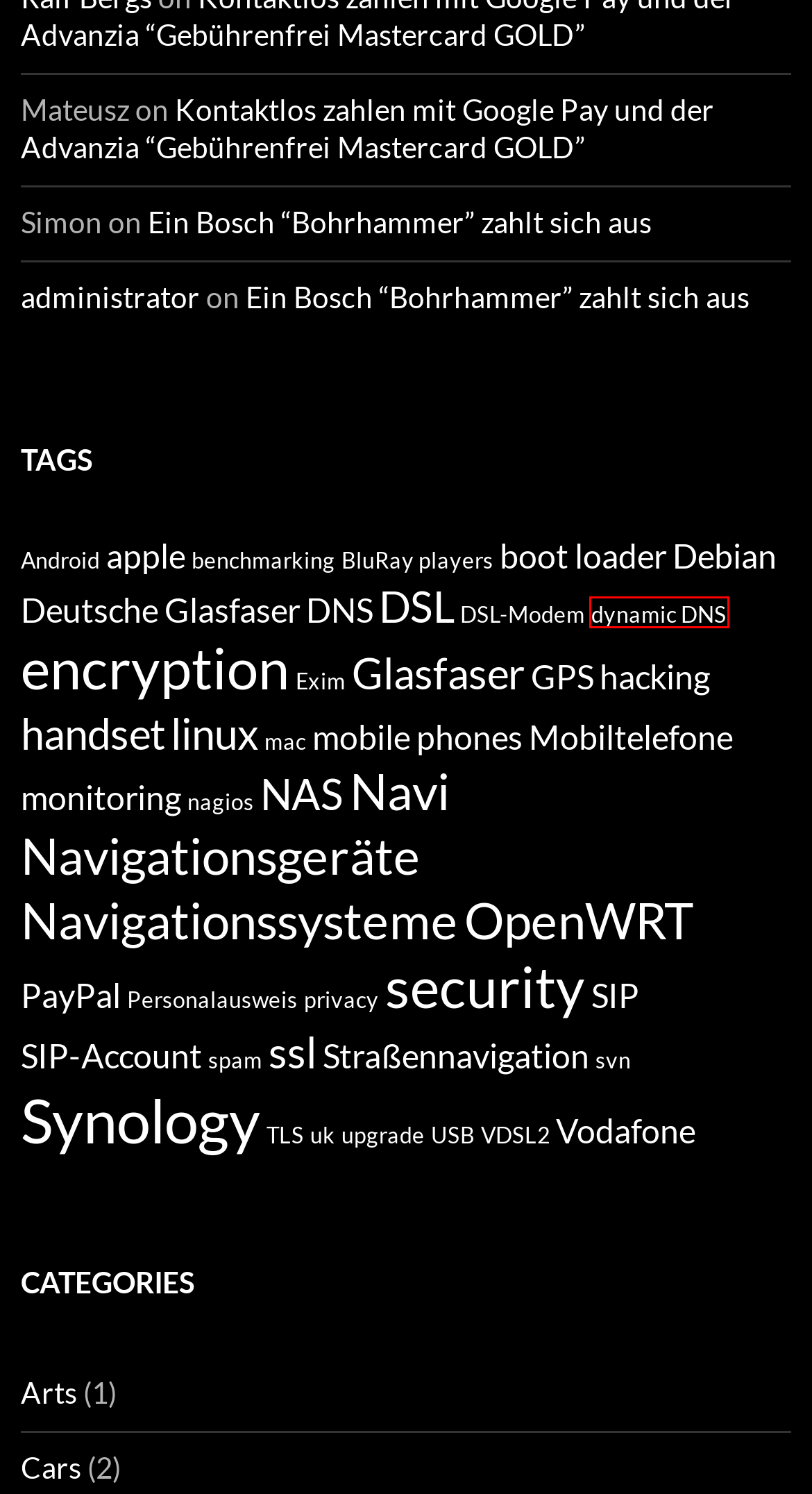Given a screenshot of a webpage featuring a red bounding box, identify the best matching webpage description for the new page after the element within the red box is clicked. Here are the options:
A. USB - Ralf's Blog
B. mac - Ralf's Blog
C. Synology - Ralf's Blog
D. nagios - Ralf's Blog
E. dynamic DNS - Ralf's Blog
F. Mobiltelefone - Ralf's Blog
G. SIP - Ralf's Blog
H. DNS - Ralf's Blog

E